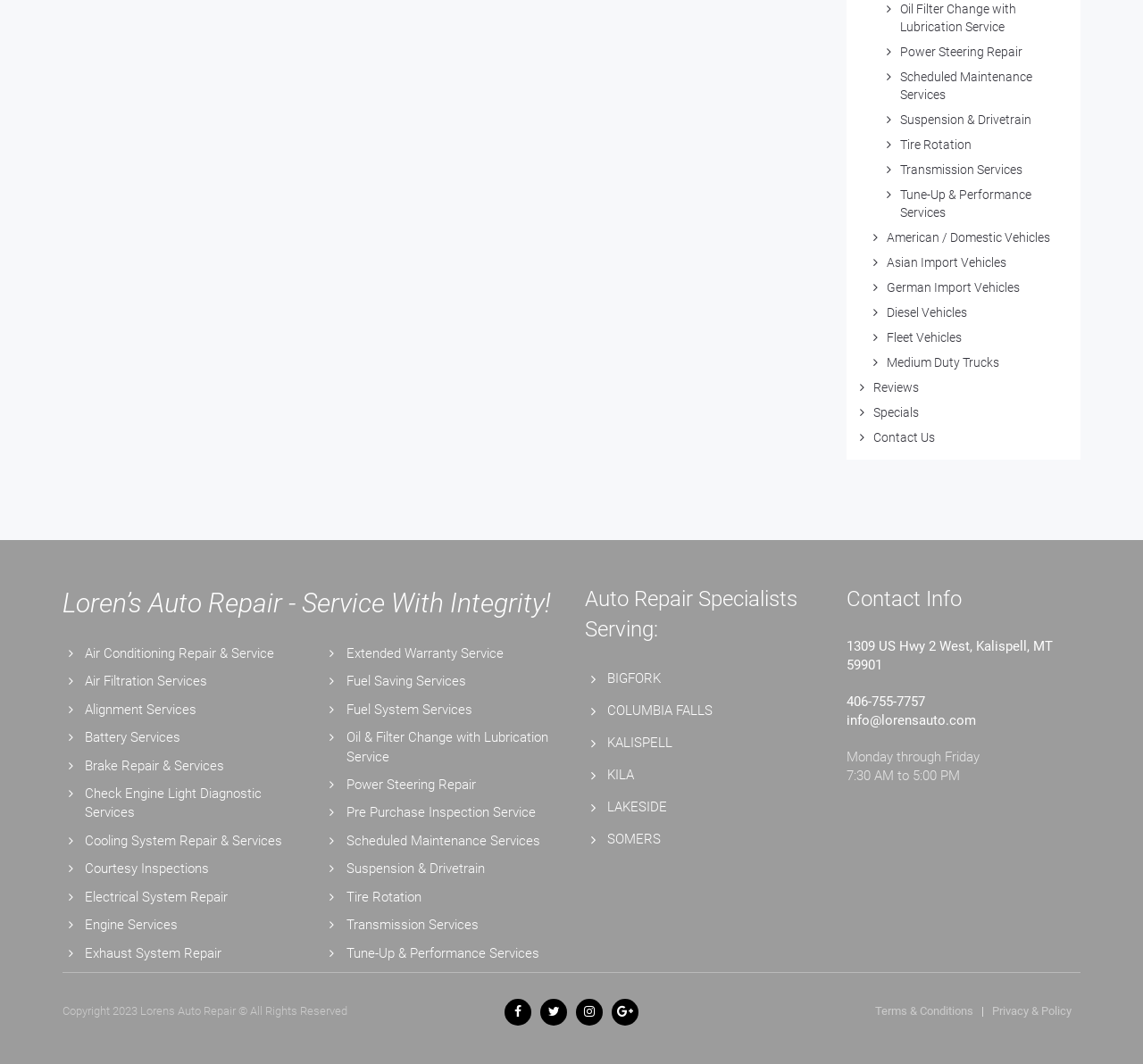Find the bounding box coordinates of the element I should click to carry out the following instruction: "Get directions to 1309 US Hwy 2 West, Kalispell, MT 59901".

[0.74, 0.599, 0.921, 0.632]